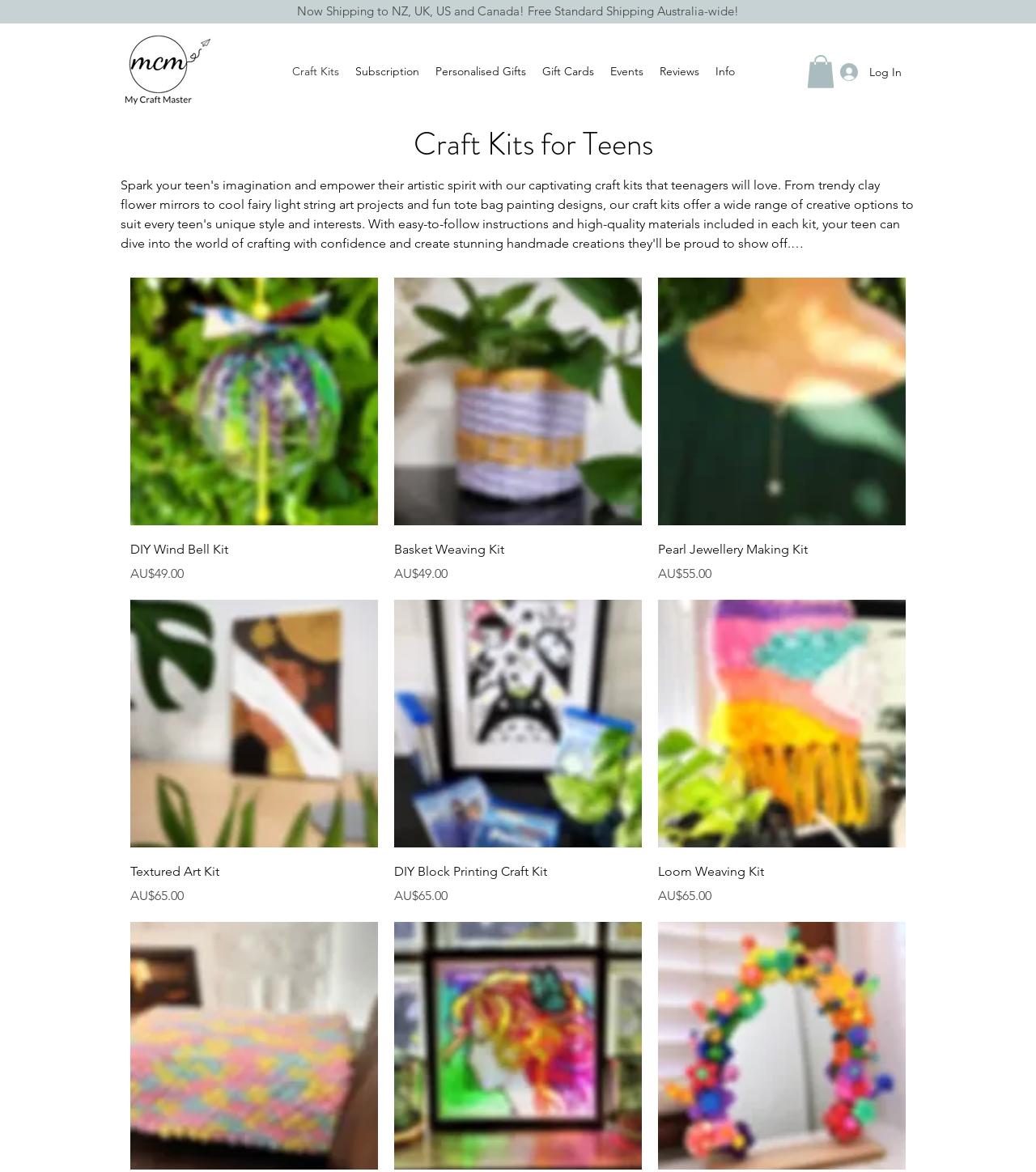Find the bounding box coordinates for the element described here: "DIY Block Printing Craft KitPriceAU$65.00".

[0.38, 0.734, 0.62, 0.773]